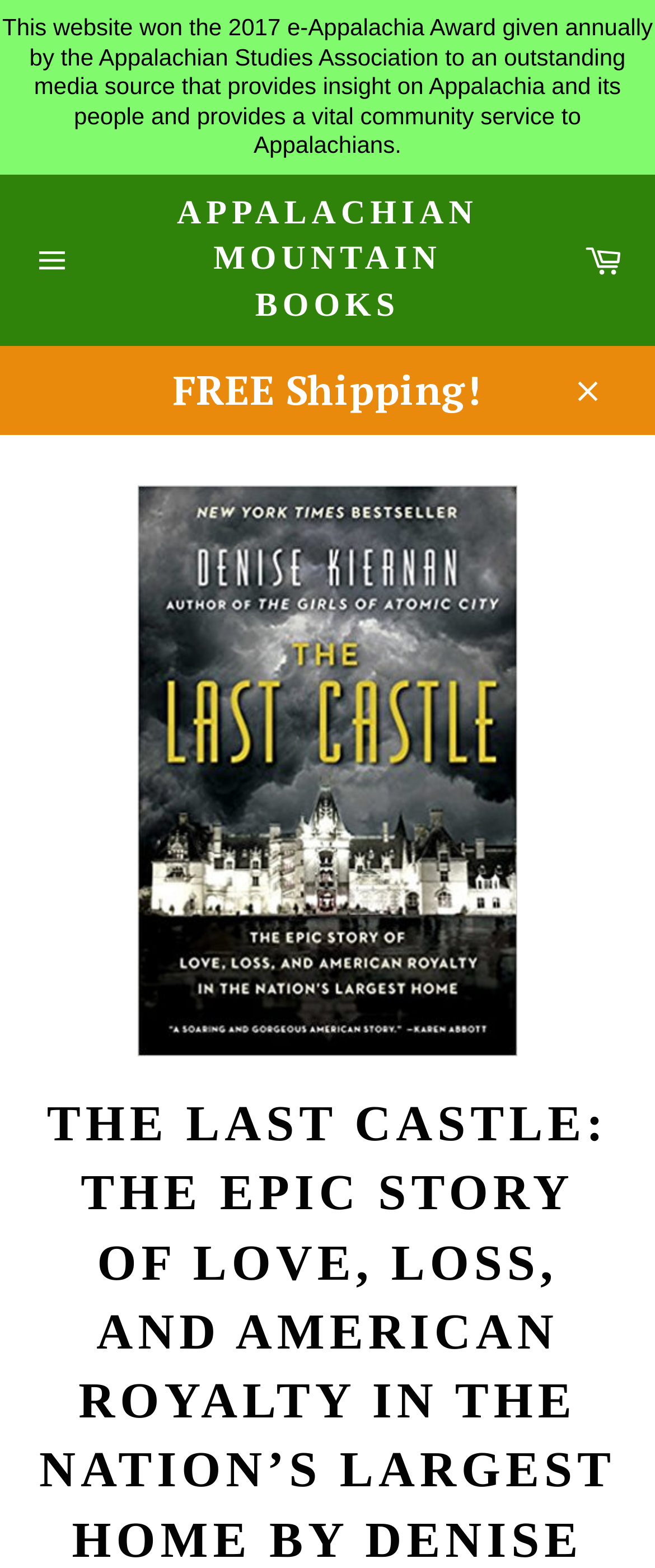What is the name of the book featured on this page? Based on the screenshot, please respond with a single word or phrase.

The Last Castle